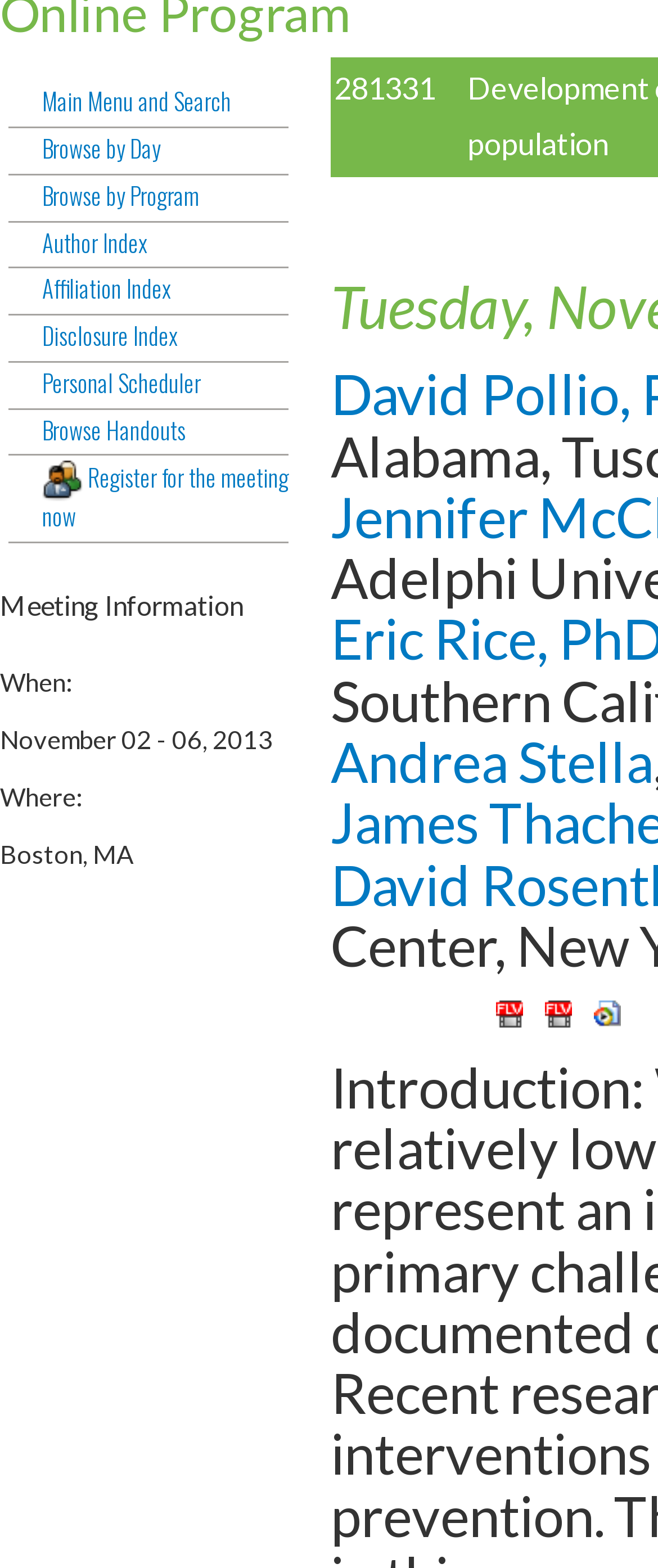Identify the bounding box of the UI element described as follows: "Disclosure Index". Provide the coordinates as four float numbers in the range of 0 to 1 [left, top, right, bottom].

[0.013, 0.204, 0.438, 0.231]